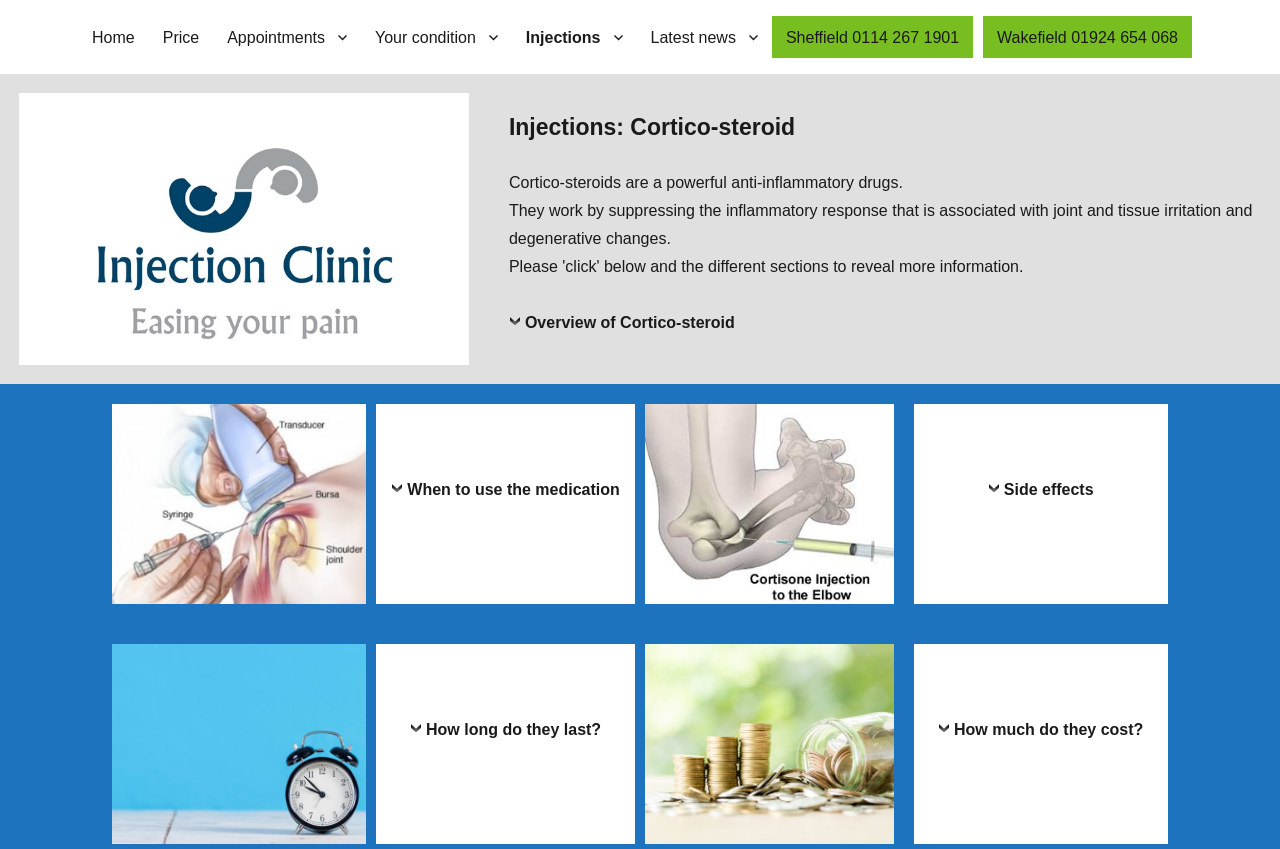Identify the bounding box coordinates of the section that should be clicked to achieve the task described: "Contact Us".

None